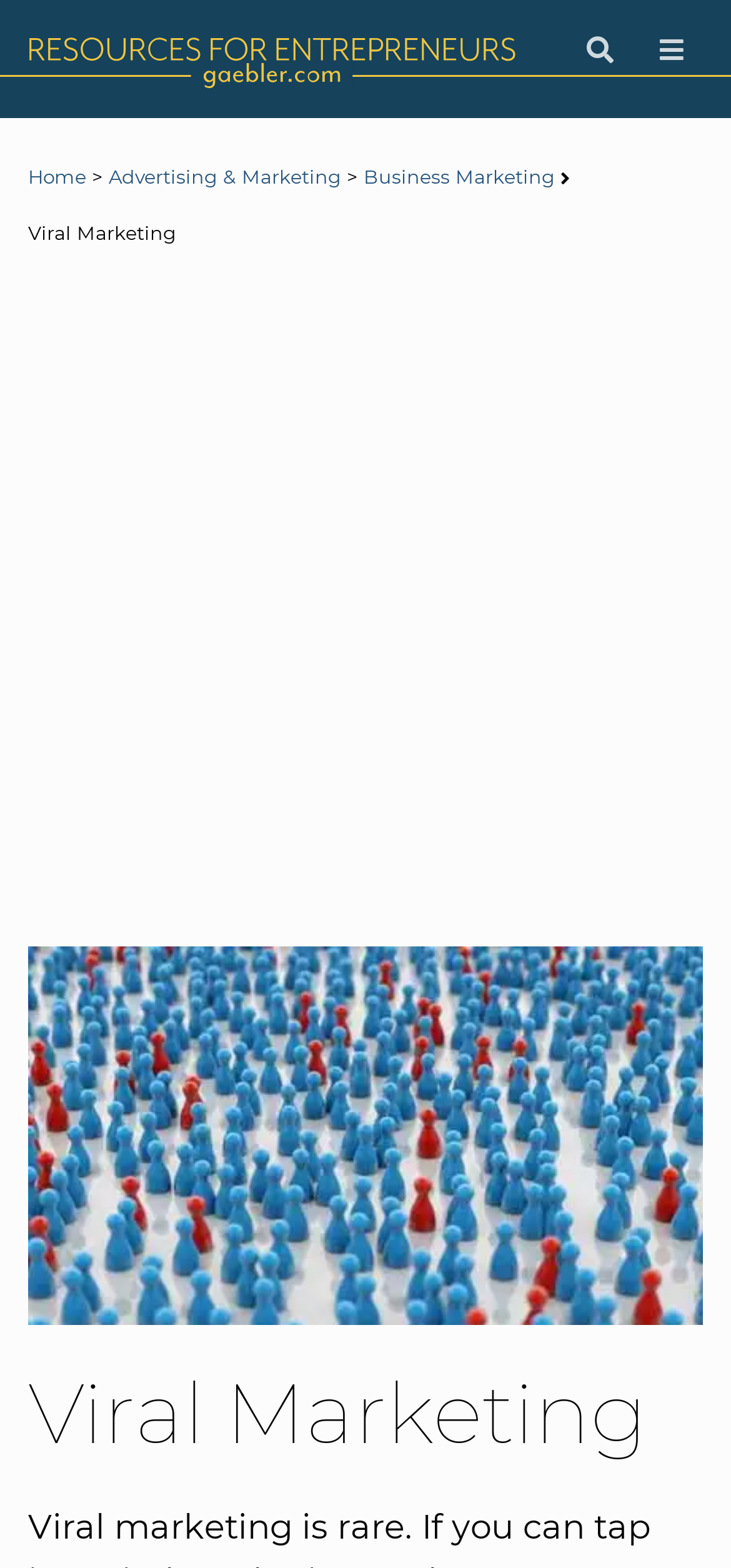Locate the bounding box coordinates of the UI element described by: "aria-label="Advertisement" name="aswift_1" title="Advertisement"". Provide the coordinates as four float numbers between 0 and 1, formatted as [left, top, right, bottom].

[0.0, 0.191, 1.0, 0.58]